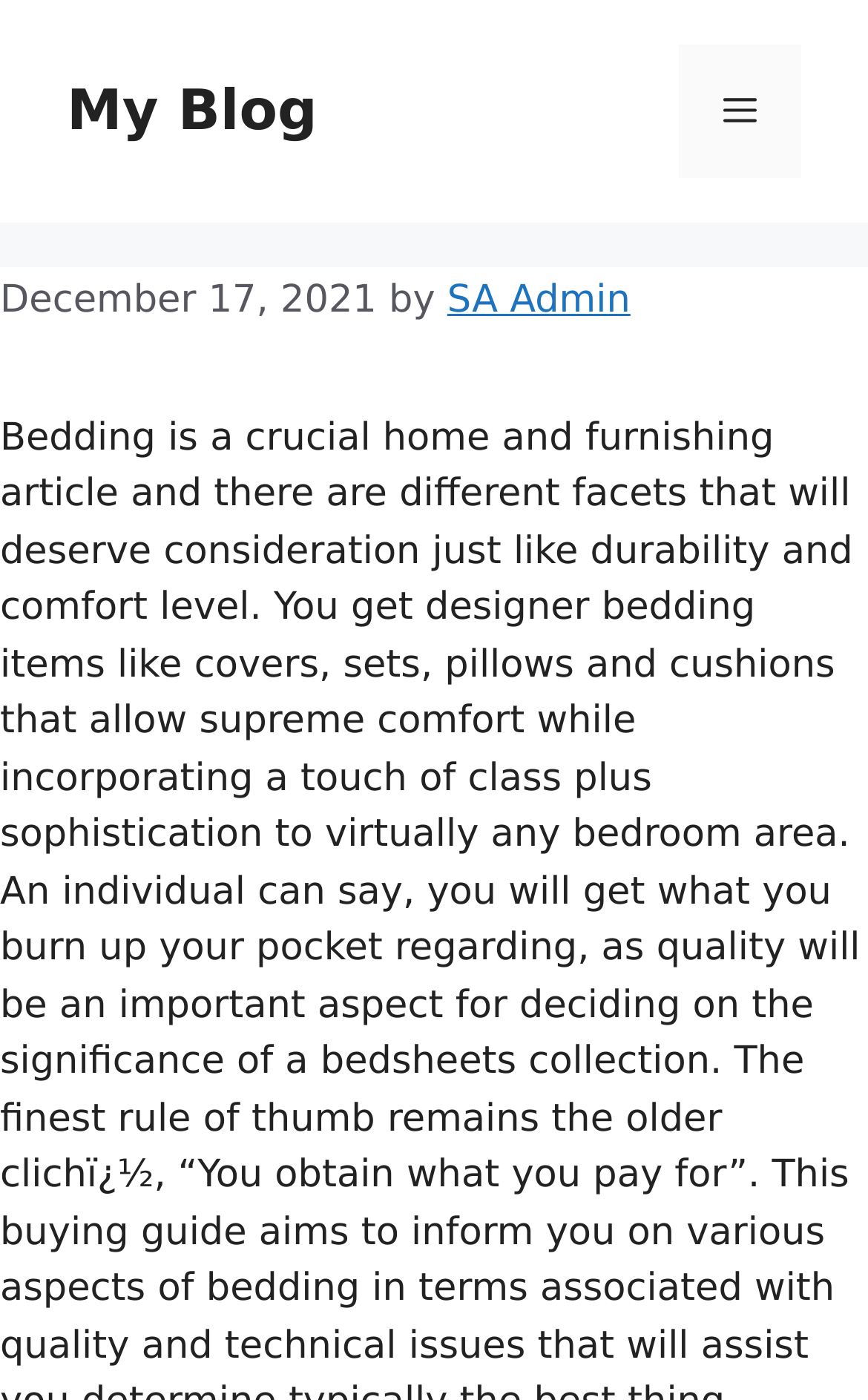Who is the author of the blog post?
Provide a thorough and detailed answer to the question.

I found the author's name by looking at the link element in the header section, which contains the text 'SA Admin'.